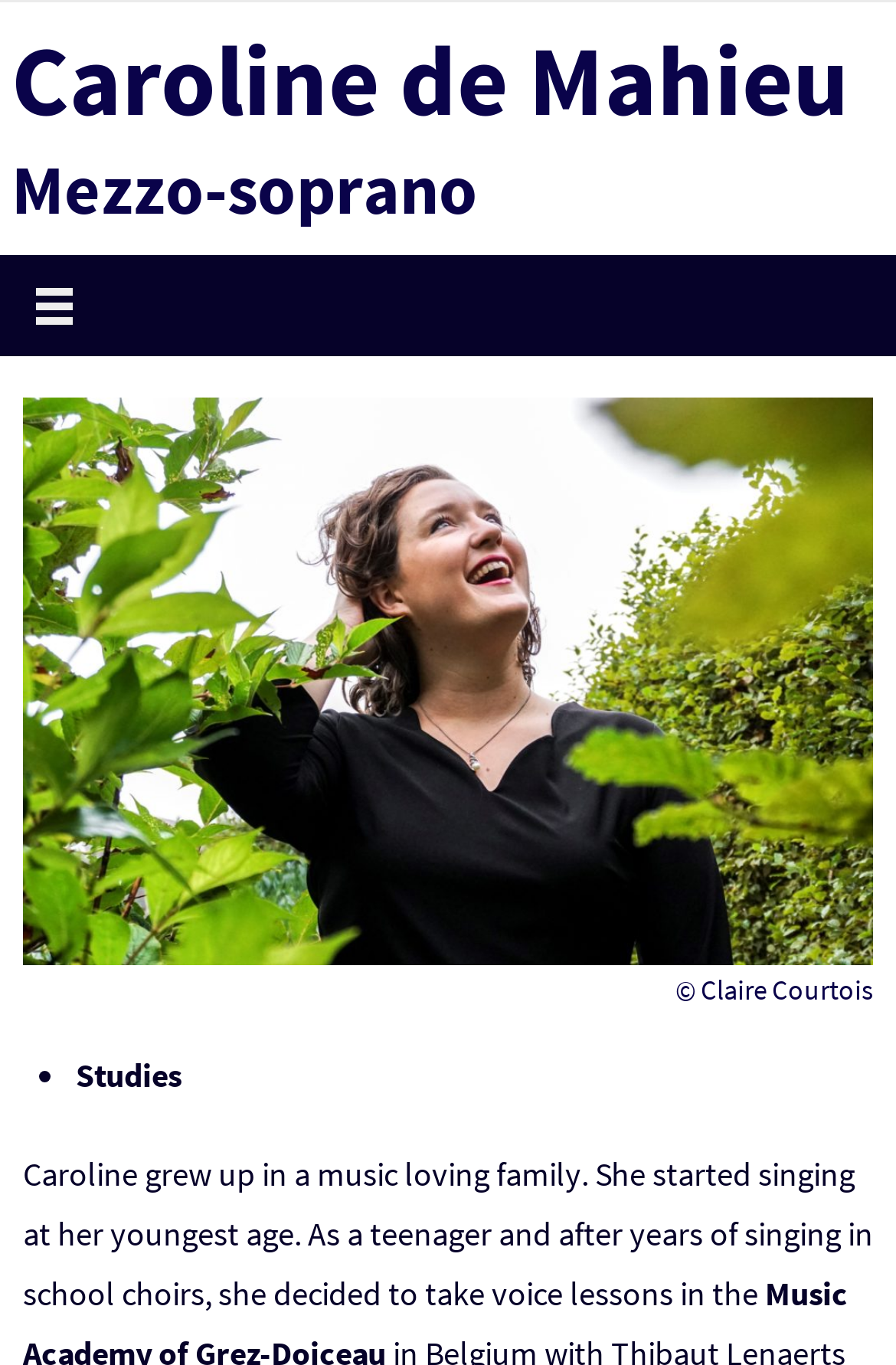Who took Caroline de Mahieu's photo?
Using the information presented in the image, please offer a detailed response to the question.

The webpage contains a photo of Caroline de Mahieu with a caption '© Claire Courtois', indicating that Claire Courtois is the photographer who took the photo.